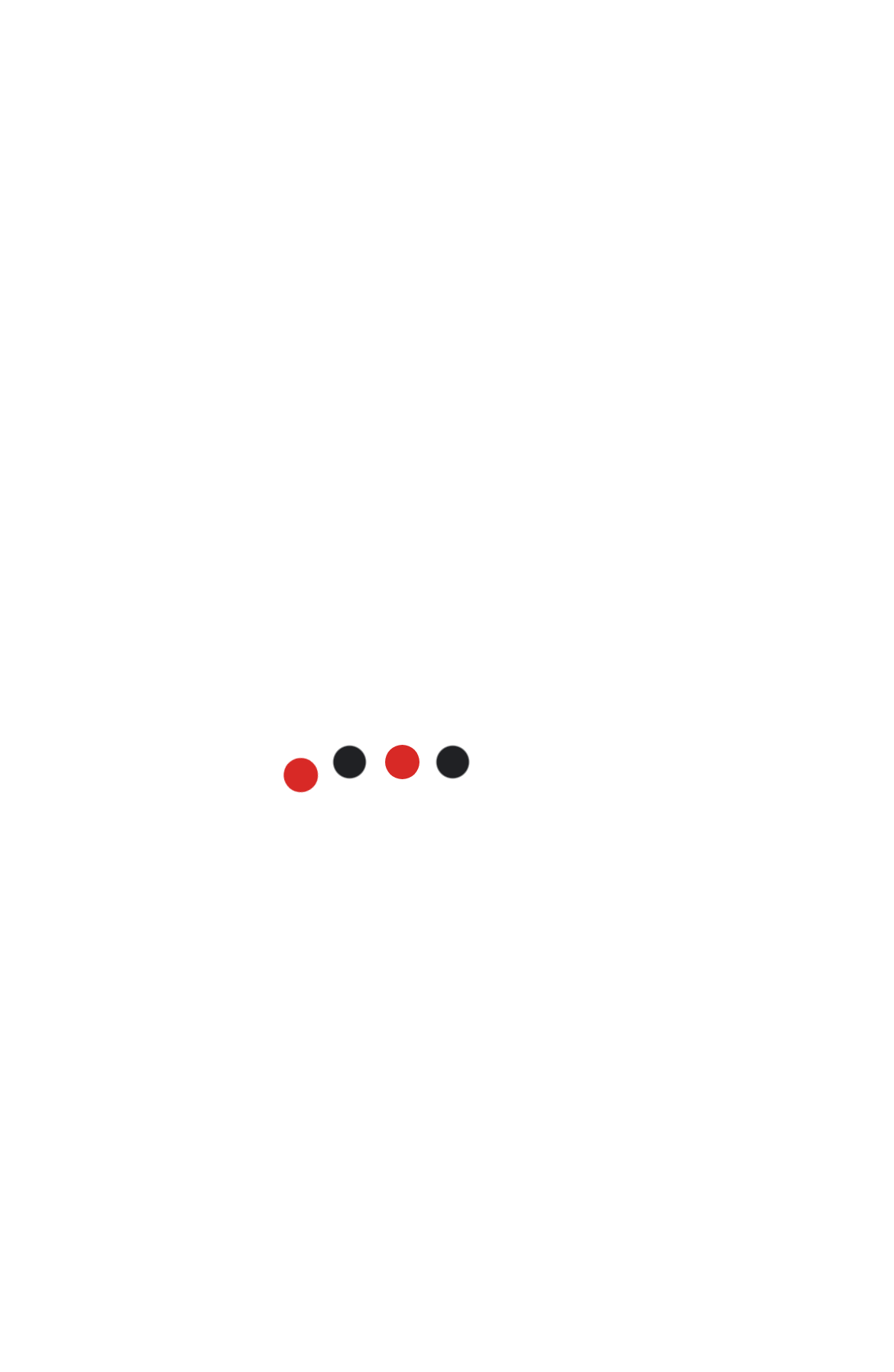What is the name of the market?
Analyze the image and deliver a detailed answer to the question.

I found the answer by looking at the heading 'Lalai Sap Market' which is a child element of the HeaderAsNonLandmark element.